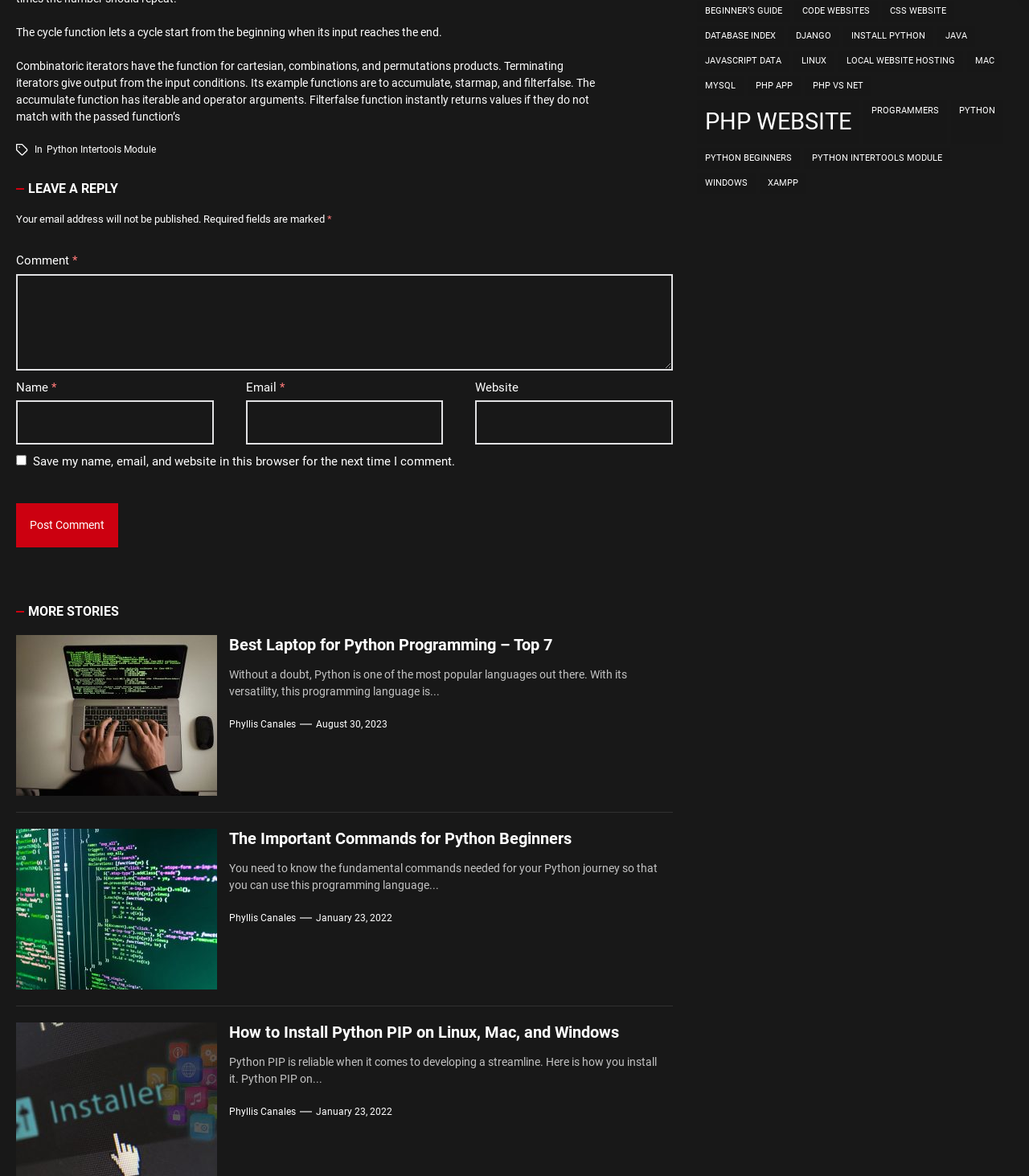Show the bounding box coordinates for the element that needs to be clicked to execute the following instruction: "Enter your name in the 'Name' field". Provide the coordinates in the form of four float numbers between 0 and 1, i.e., [left, top, right, bottom].

[0.016, 0.341, 0.207, 0.378]